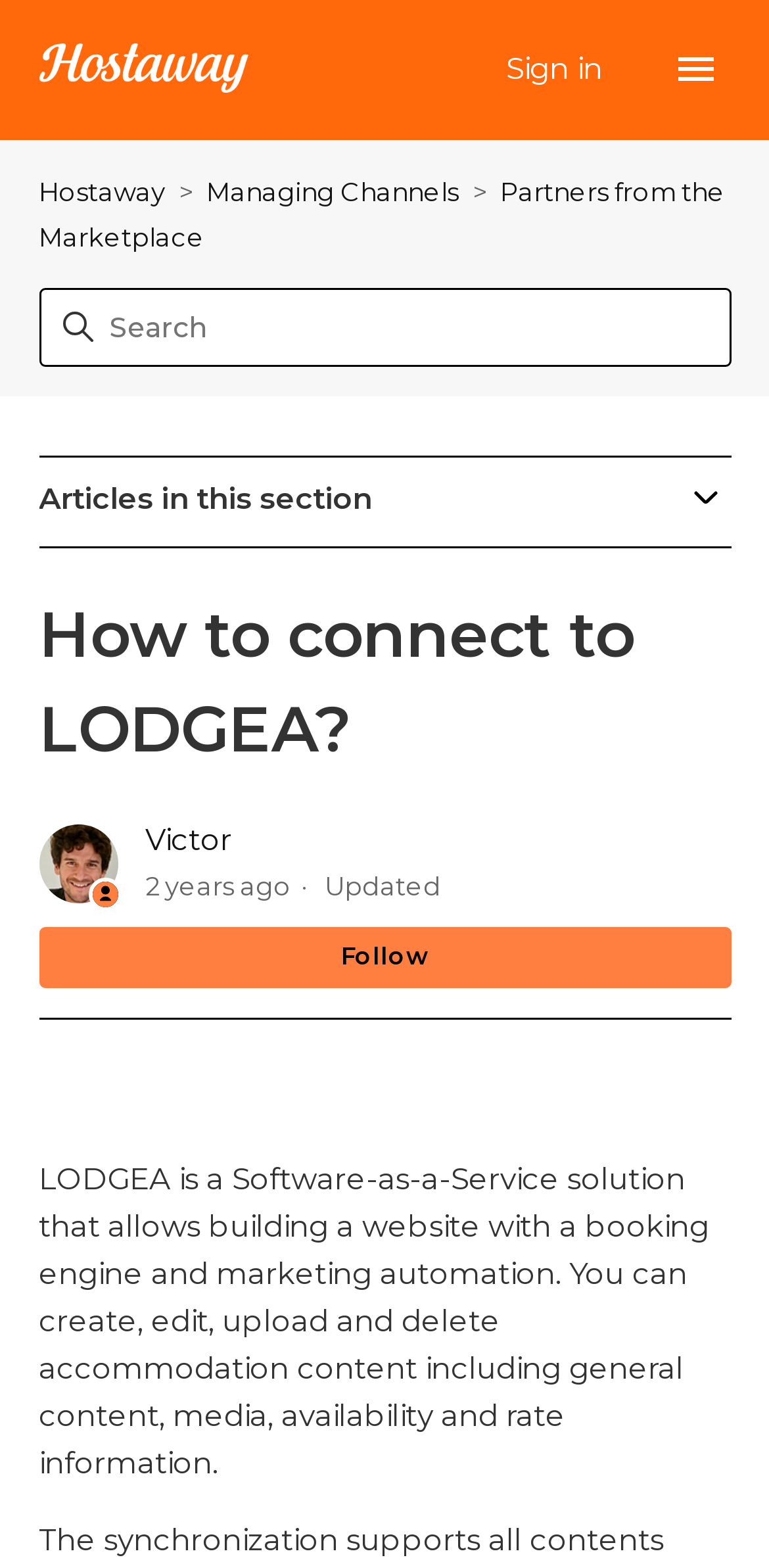Give a complete and precise description of the webpage's appearance.

The webpage is a help center article titled "How to connect to LODGEA?" from Hostaway. At the top left, there is a link to the Hostaway Help Center home page, accompanied by an image. On the top right, there is a sign-in button and a link to an unknown page.

Below the top section, there is a list of items, including "Hostaway", "Managing Channels", and "Partners from the Marketplace", each with a corresponding link. To the right of this list, there is a search bar.

The main content of the article is divided into sections. The first section is titled "How to connect to LODGEA?" and has a brief description of LODGEA as a Software-as-a-Service solution. Below this title, there is an image of a user, Victor, who is a team member, along with a link to his profile and the date the article was updated, which is about 2 years ago.

Further down, there is a button to follow the article, and a brief description of the article's content, which includes creating, editing, uploading, and deleting accommodation content.